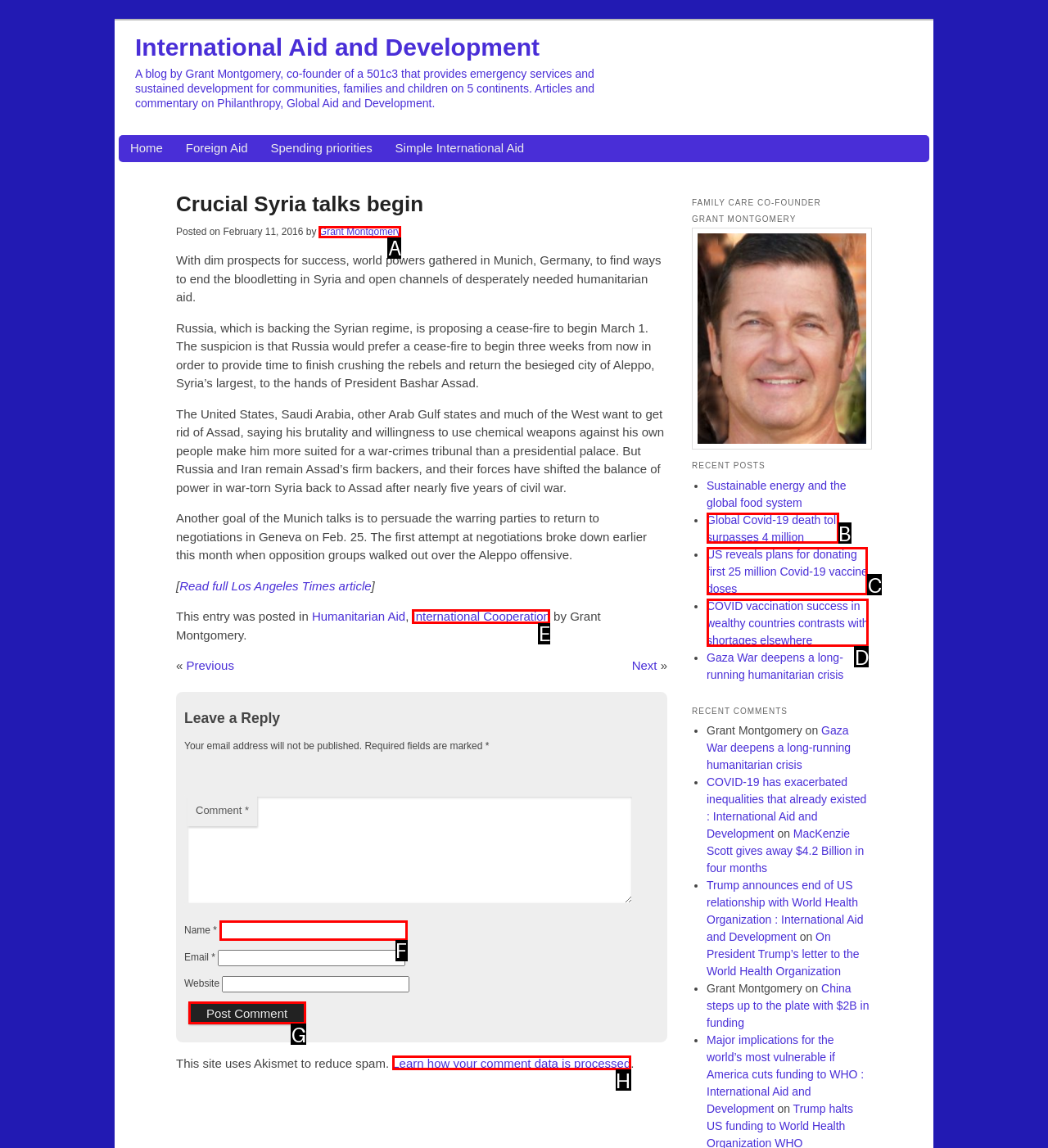Choose the HTML element to click for this instruction: learn more about TrecStone's services Answer with the letter of the correct choice from the given options.

None